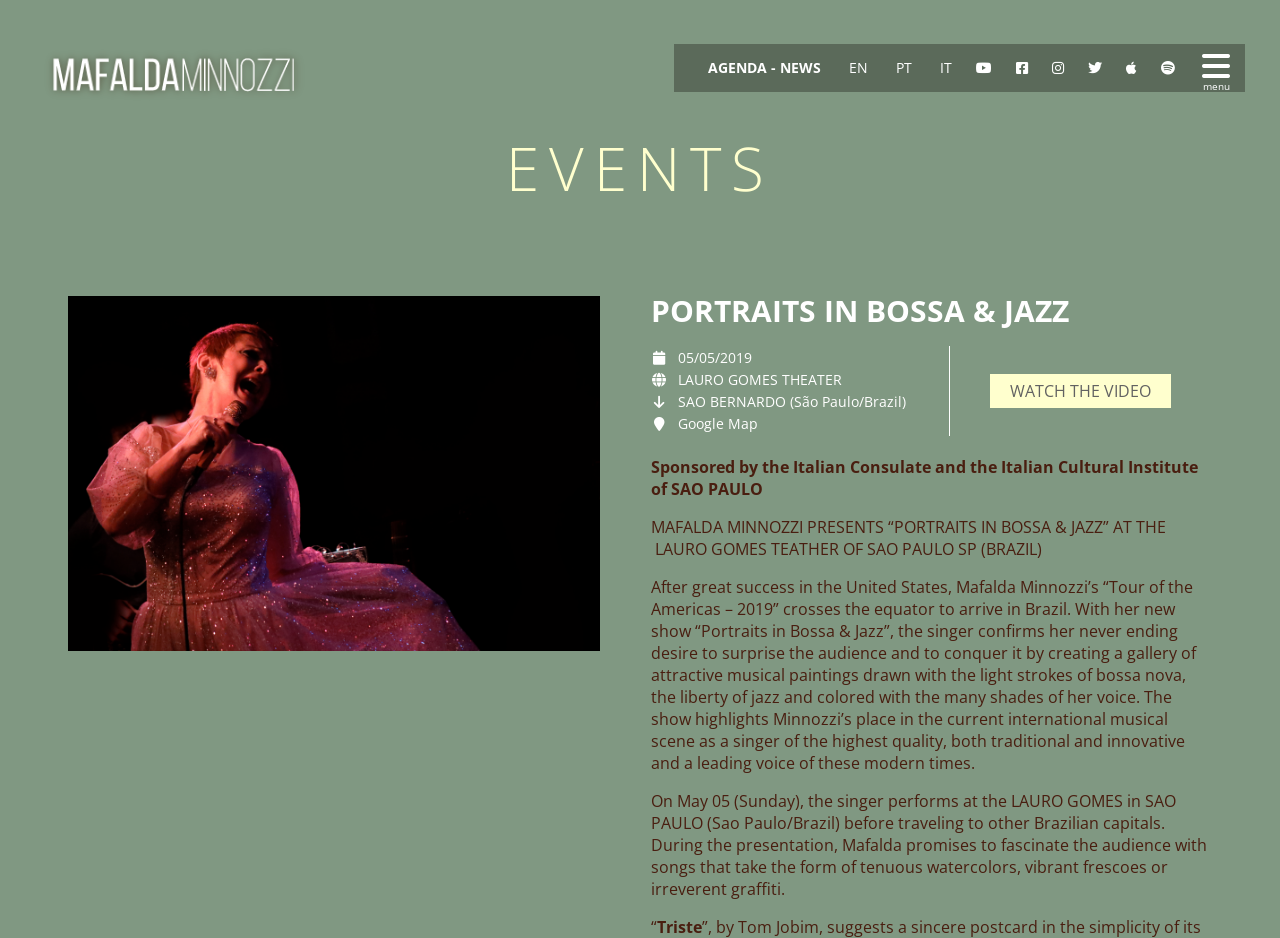What is the title of the show?
Based on the image, respond with a single word or phrase.

Portraits in Bossa & Jazz